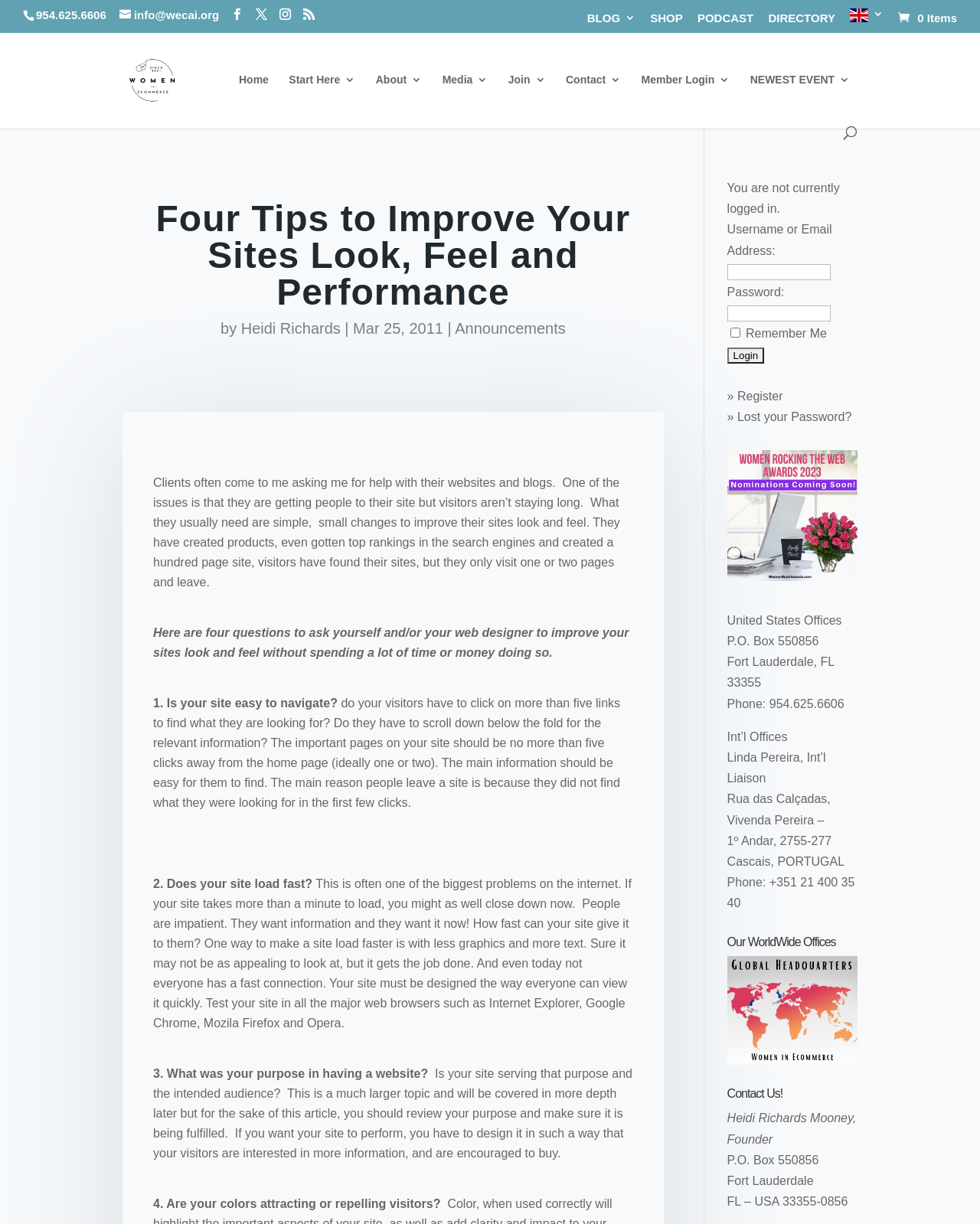Generate a comprehensive description of the webpage.

This webpage is about Women in ECommerce, with a focus on improving website performance. At the top, there is a navigation menu with links to "BLOG", "SHOP", "PODCAST", "DIRECTORY", and "en" (with a flag icon). Below this, there is a search bar with a placeholder text "Search for:".

The main content of the page is an article titled "Four Tips to Improve Your Sites Look, Feel and Performance" by Heidi Richards. The article discusses common issues with websites, such as visitors not staying long, and provides four questions to ask oneself or a web designer to improve the site's look and feel without spending a lot of time or money.

The four questions are: 1) Is your site easy to navigate?, 2) Does your site load fast?, 3) What was your purpose in having a website?, and 4) Are your colors attracting or repelling visitors? Each question is followed by a detailed explanation and suggestions for improvement.

On the right side of the page, there is a login form with fields for username or email address, password, and a "Remember Me" checkbox. Below this, there are links to "Register" and "Lost your Password?".

At the bottom of the page, there is a section titled "Our WorldWide Offices" with contact information for the United States and international offices. There is also a section titled "Contact Us!" with contact information for Heidi Richards Mooney, the founder.

Throughout the page, there are several links to other pages, such as "Home", "Start Here", "About", "Media", "Join", "Contact", and "Member Login". There are also several icons, including social media icons and a flag icon.